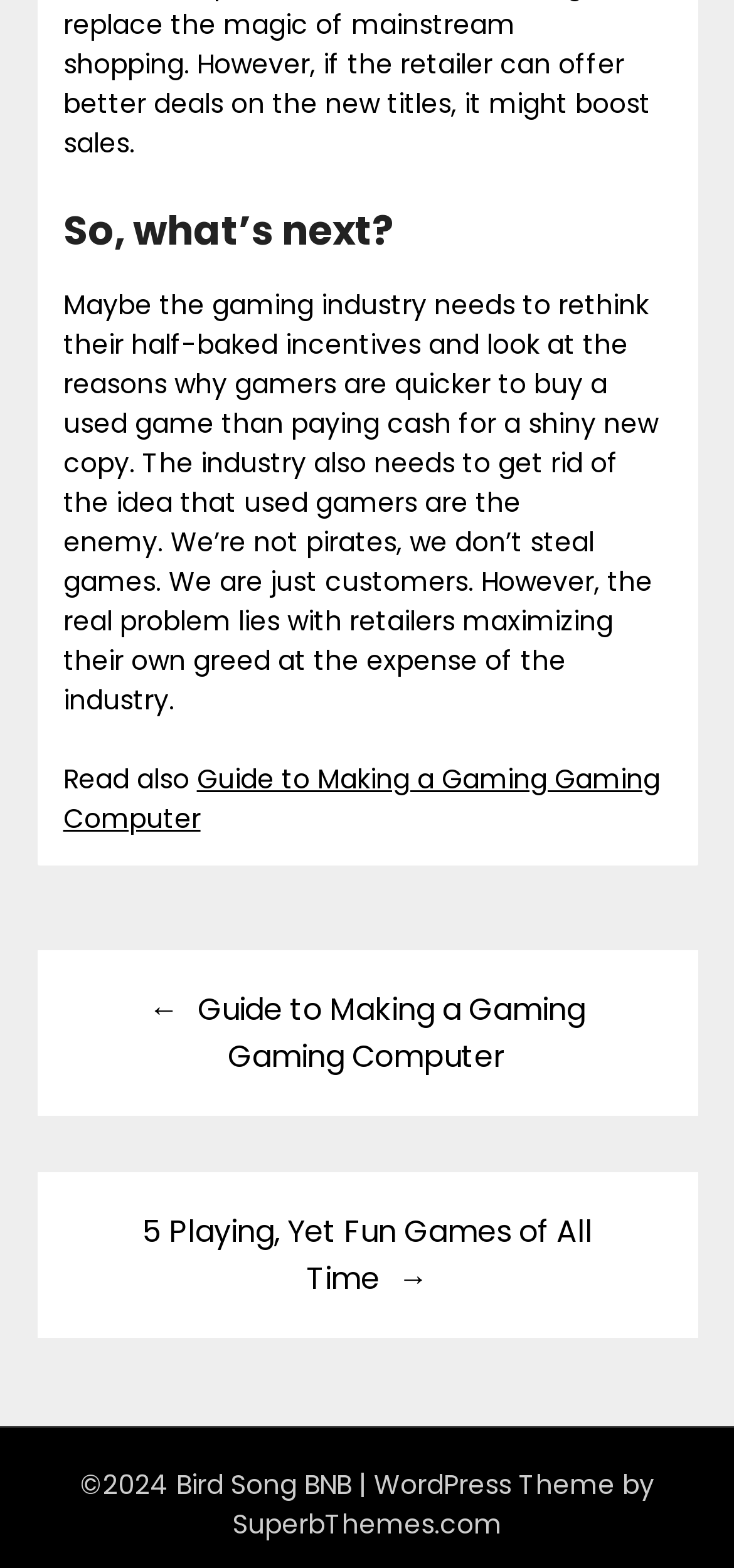What is the purpose of the 'Post navigation' section?
From the details in the image, answer the question comprehensively.

The 'Post navigation' section, indicated by the heading element with ID 77, contains links to previous and next posts, allowing users to navigate between articles.